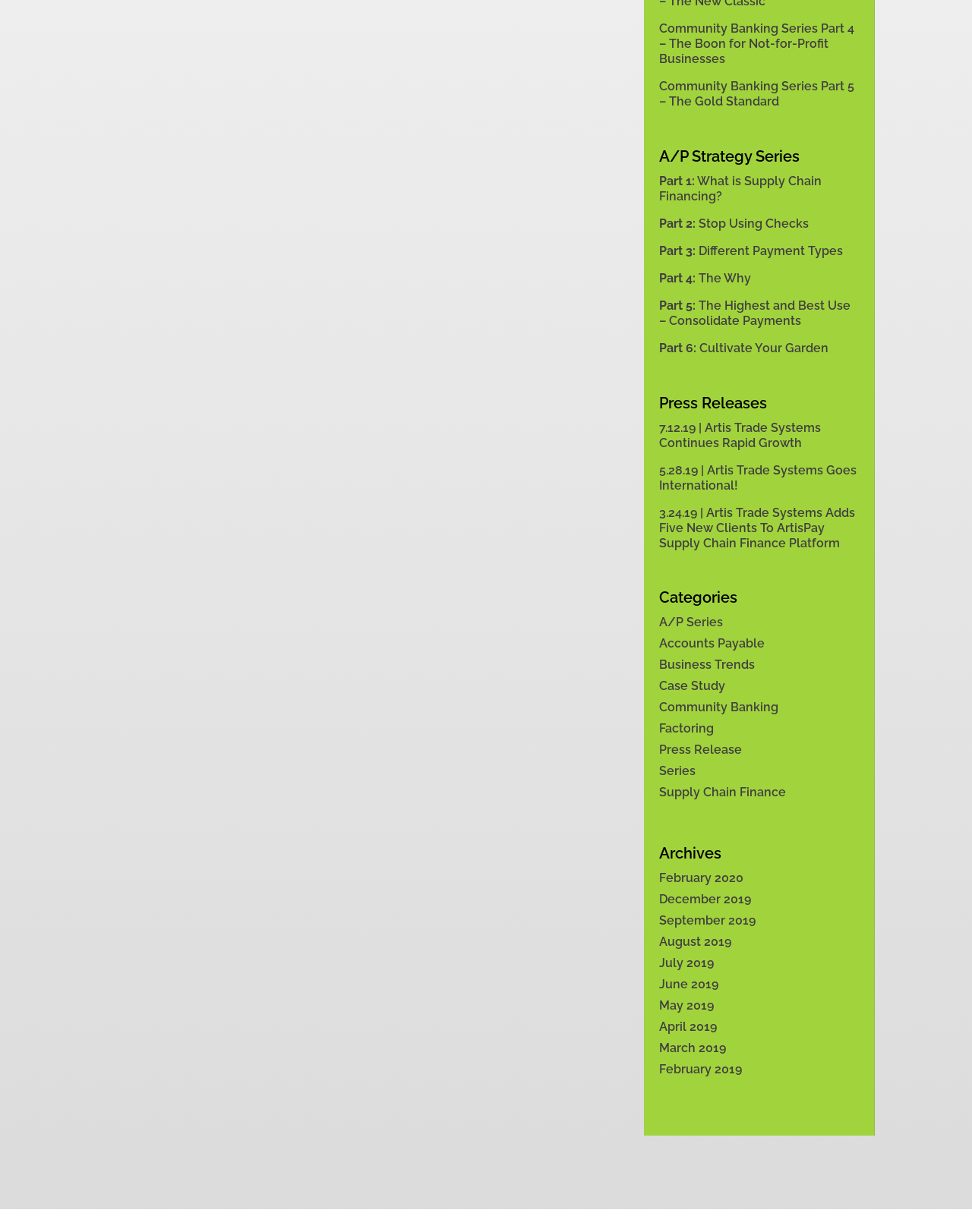How many press releases are listed?
Look at the image and respond with a one-word or short-phrase answer.

3